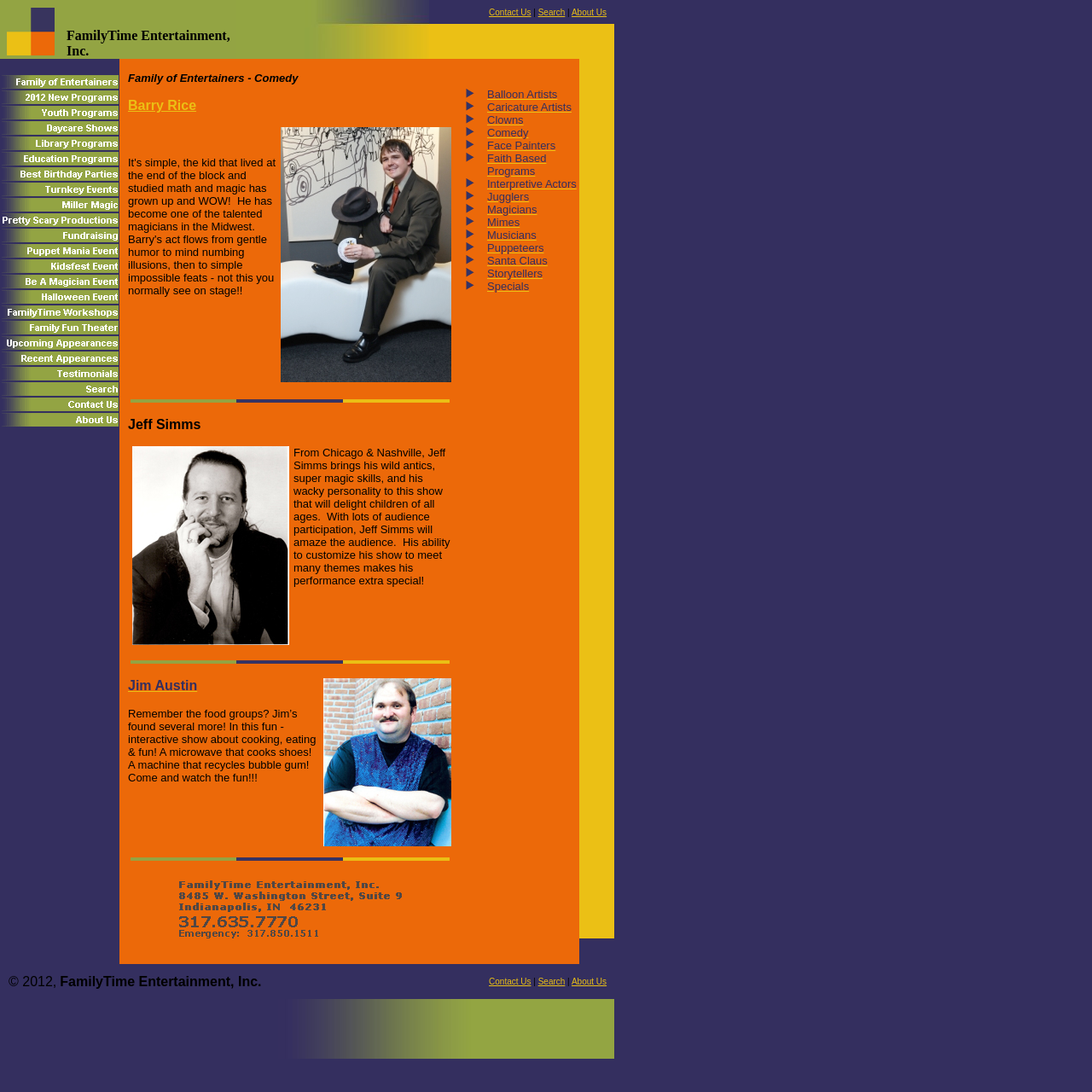What is the name of the company at the top of the page?
From the details in the image, provide a complete and detailed answer to the question.

The company name is located in the top-left corner of the page, inside a table cell with a bounding box of [0.061, 0.0, 0.216, 0.054].